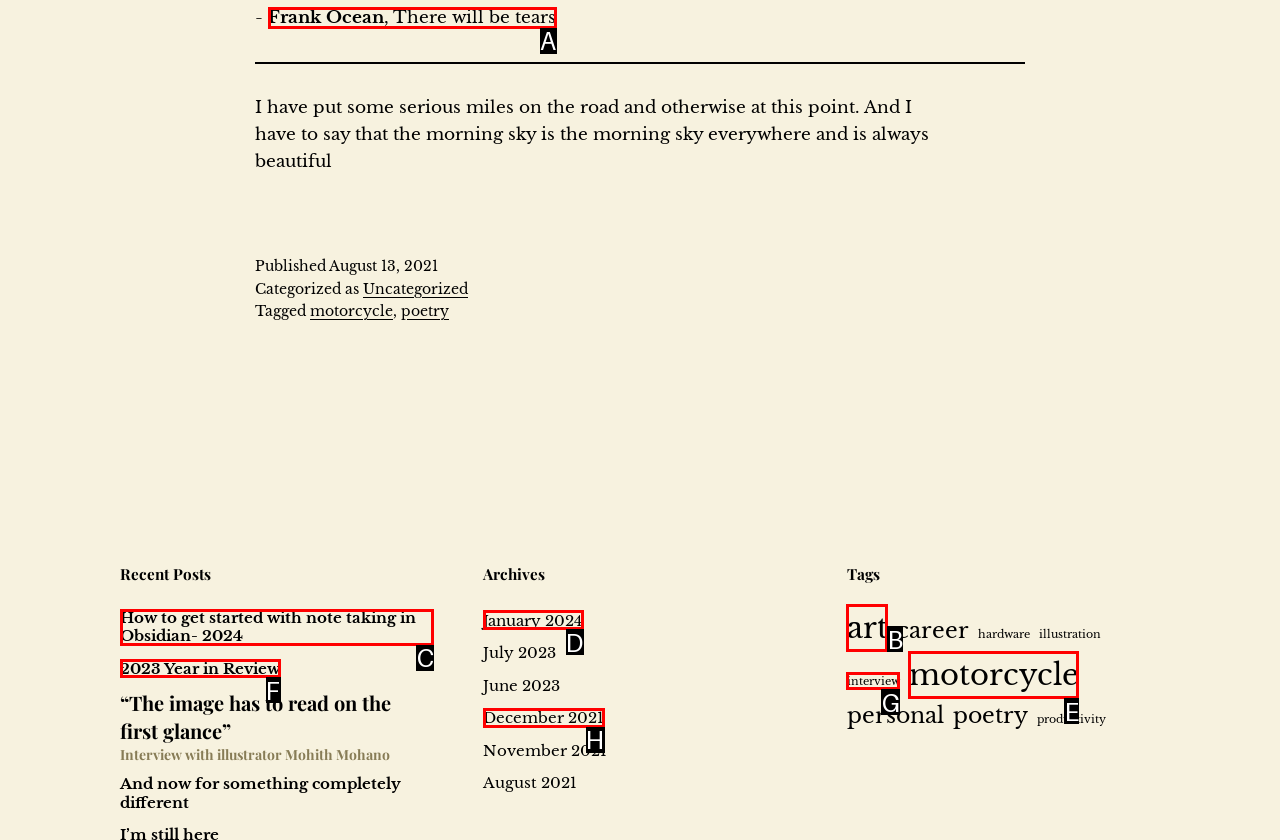For the task: View the recent post 'How to get started with note taking in Obsidian- 2024', tell me the letter of the option you should click. Answer with the letter alone.

C